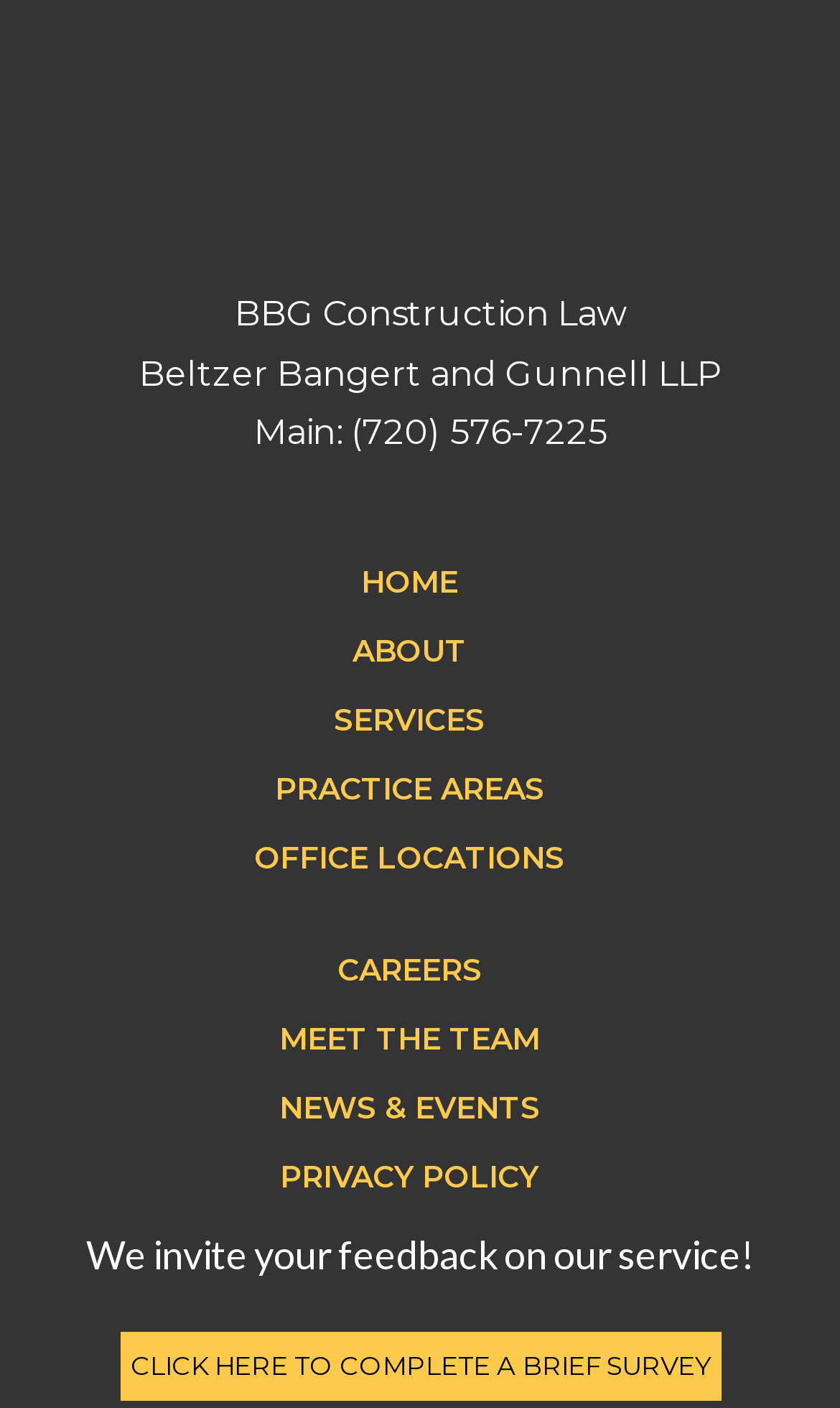What is the phone number for the main office?
Answer with a single word or phrase by referring to the visual content.

(720) 576-7225